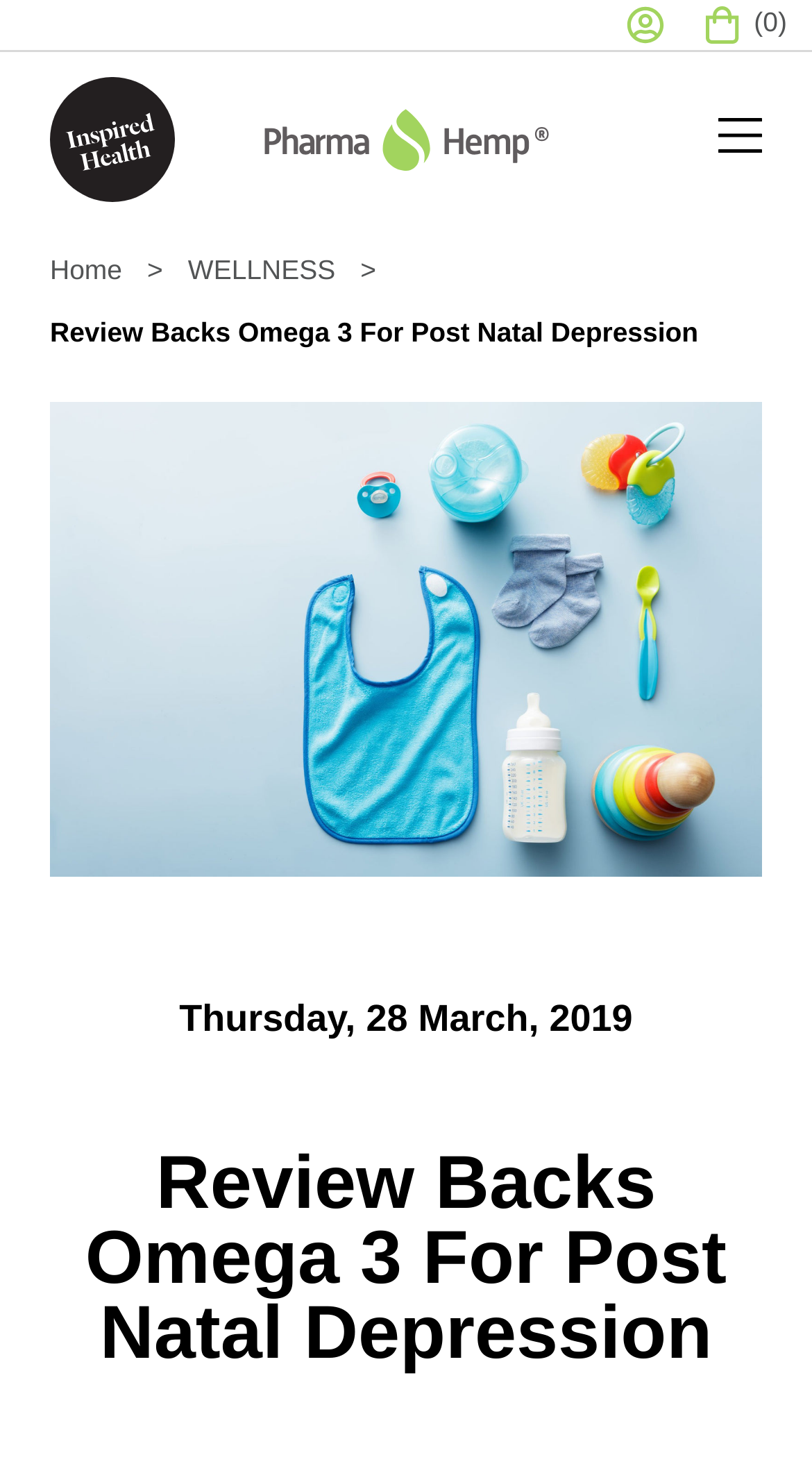Please reply to the following question using a single word or phrase: 
What is the date of the article?

Thursday, 28 March, 2019